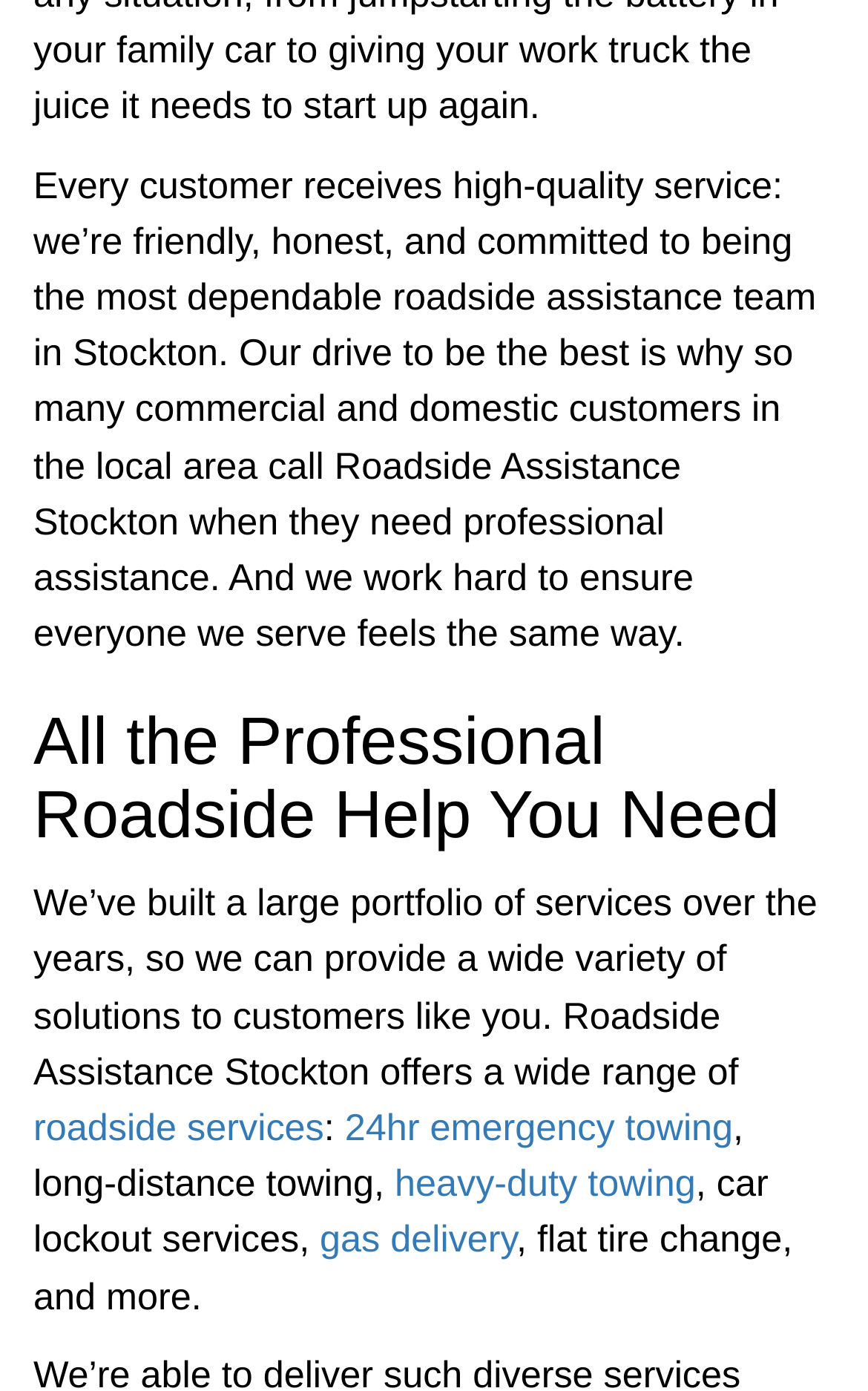What is the purpose of Roadside Assistance Stockton?
Can you provide an in-depth and detailed response to the question?

The text states that Roadside Assistance Stockton is 'committed to being the most dependable roadside assistance team in Stockton', which suggests that the purpose of the company is to provide professional assistance to its customers.